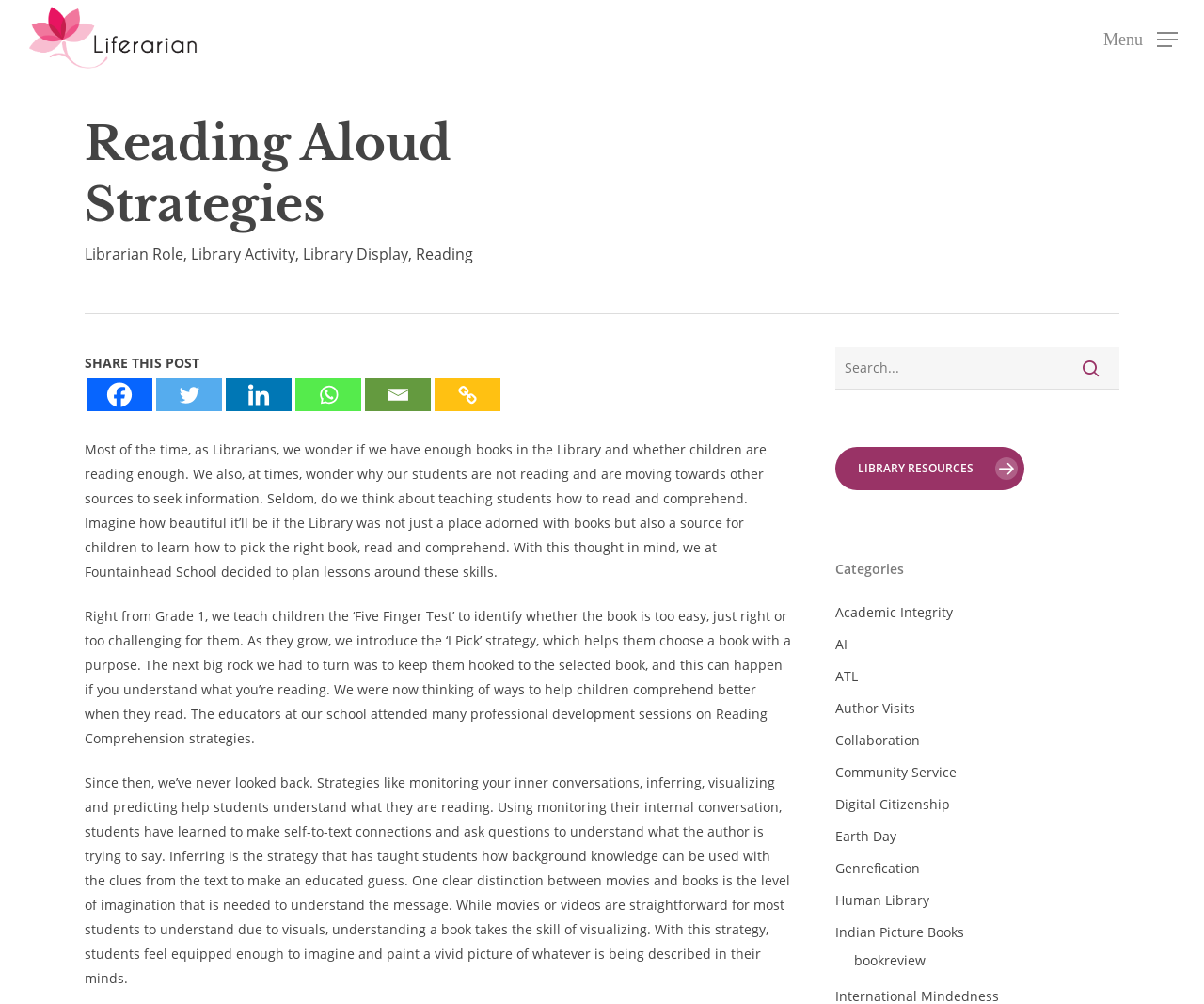Identify the bounding box coordinates of the element to click to follow this instruction: 'Click on the Navigation Menu button'. Ensure the coordinates are four float values between 0 and 1, provided as [left, top, right, bottom].

[0.916, 0.029, 0.978, 0.047]